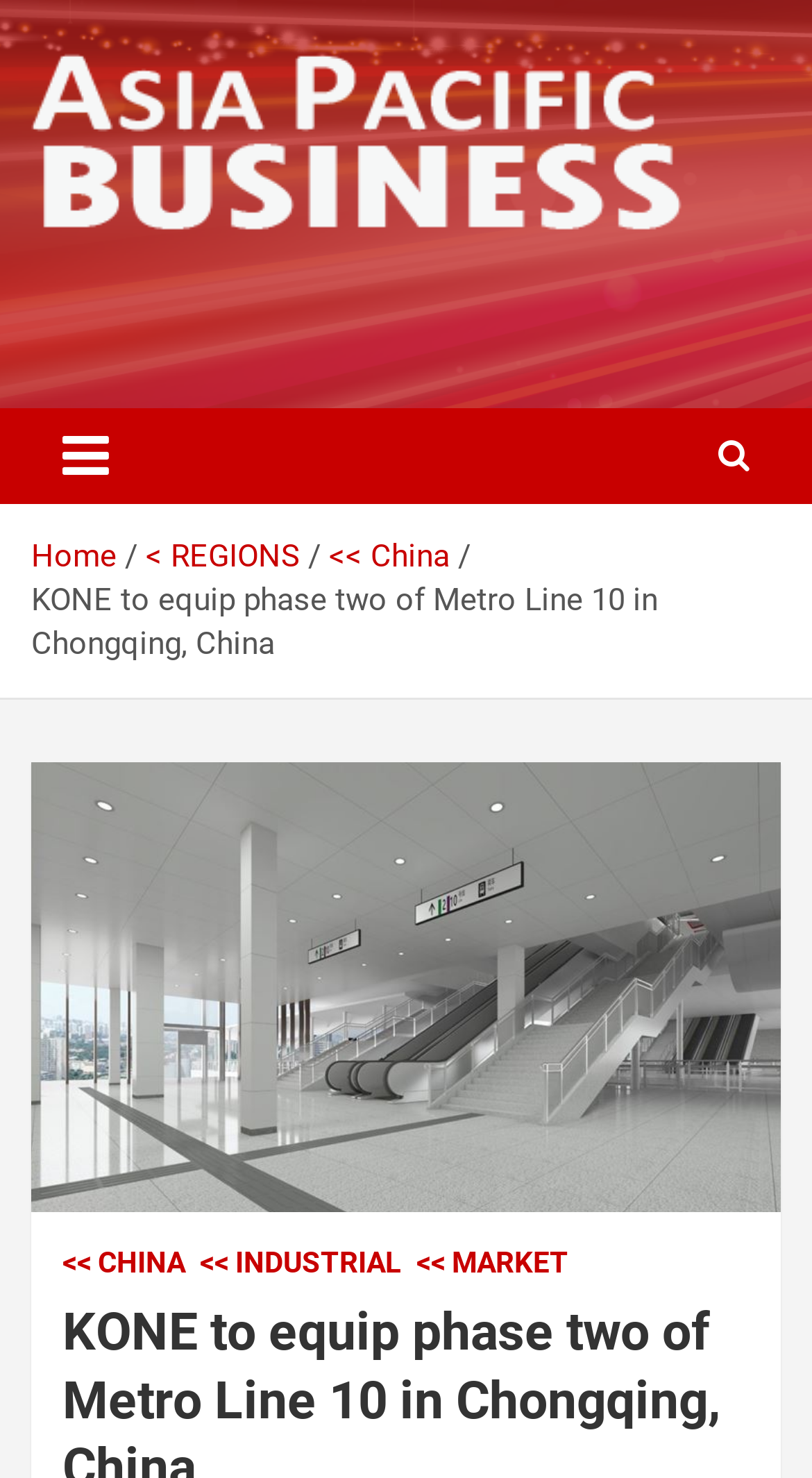What is the purpose of the button with the label 'Toggle navigation'?
Refer to the image and give a detailed answer to the query.

The button with the label 'Toggle navigation' has an attribute 'expanded' set to 'False', which suggests that it is used to toggle the navigation menu between an expanded and collapsed state.